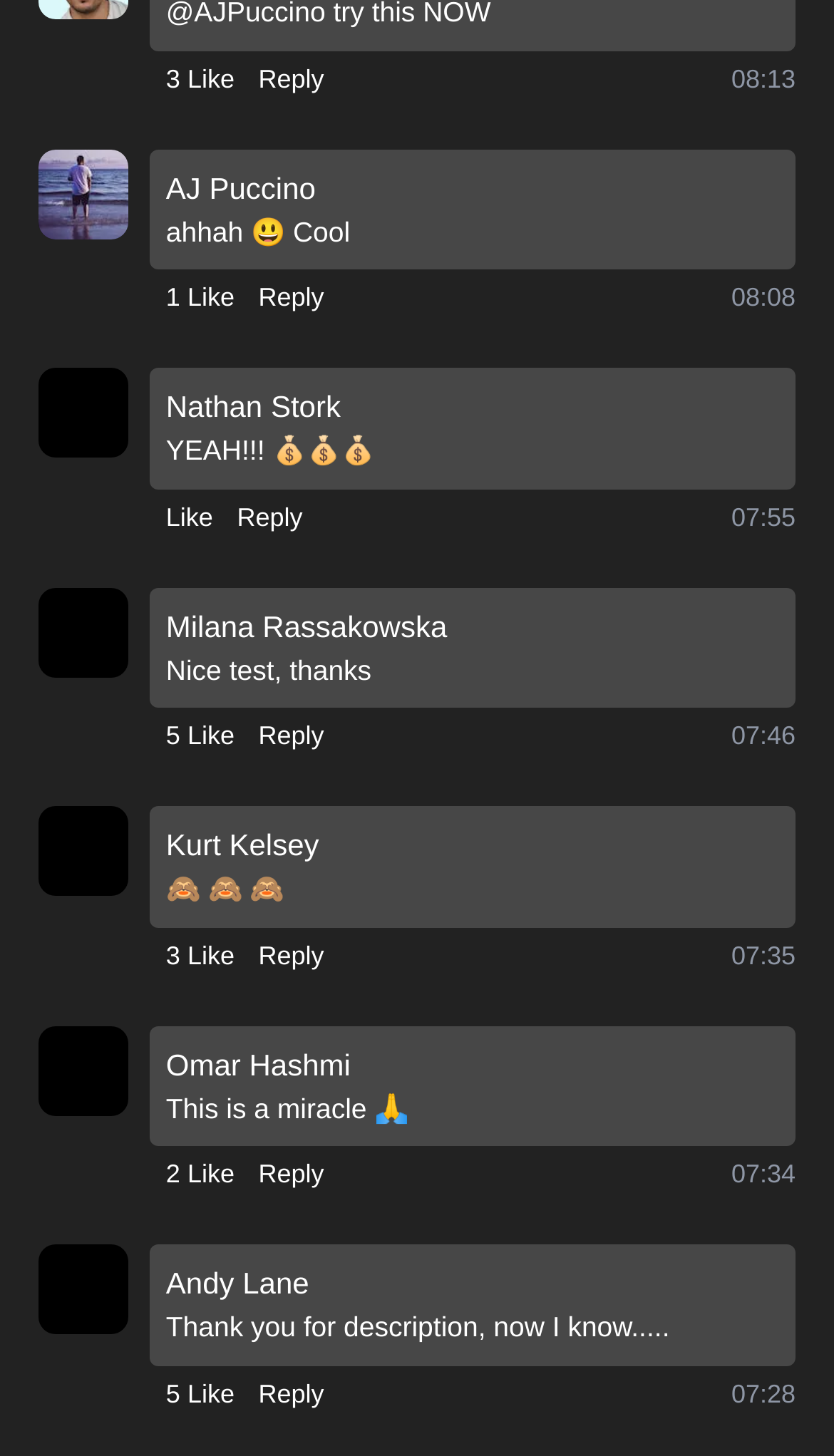What is the content of the seventh comment?
From the details in the image, provide a complete and detailed answer to the question.

I found the content of the seventh comment by reading the text of the comment, which says 'This is a miracle'.